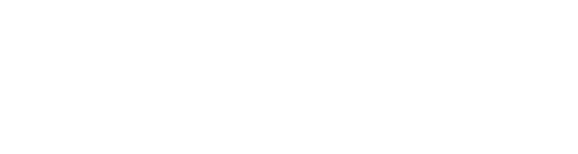Look at the image and give a detailed response to the following question: What is the tone of the webpage?

The webpage aims to inspire readers to create attractive and environmentally conscious kitchens, which suggests an inspirational tone, encouraging readers to adopt eco-friendly kitchen design ideas.